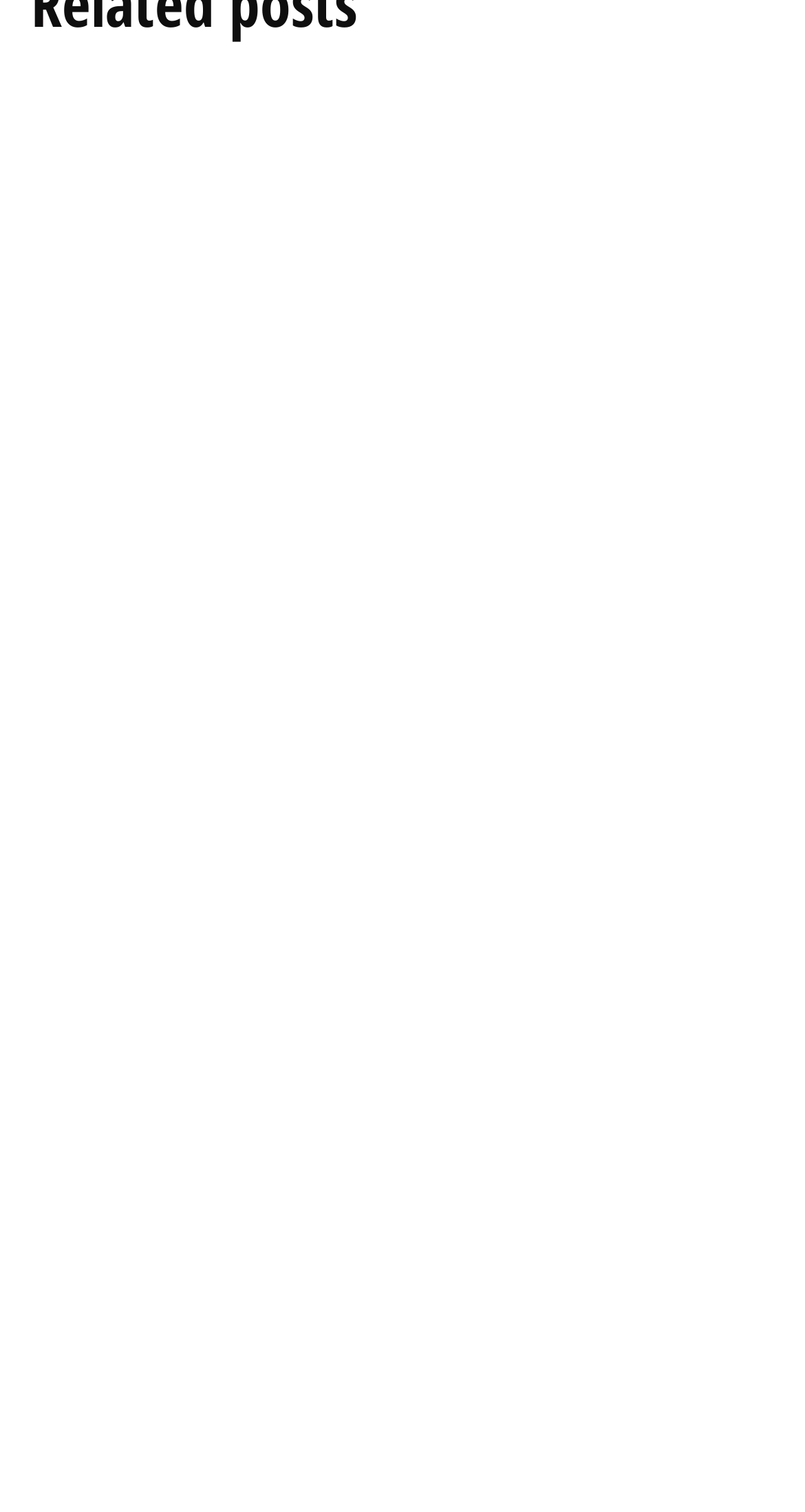Please identify the bounding box coordinates of the element's region that should be clicked to execute the following instruction: "explore the Heeley Energy House project". The bounding box coordinates must be four float numbers between 0 and 1, i.e., [left, top, right, bottom].

[0.038, 0.73, 0.49, 0.771]